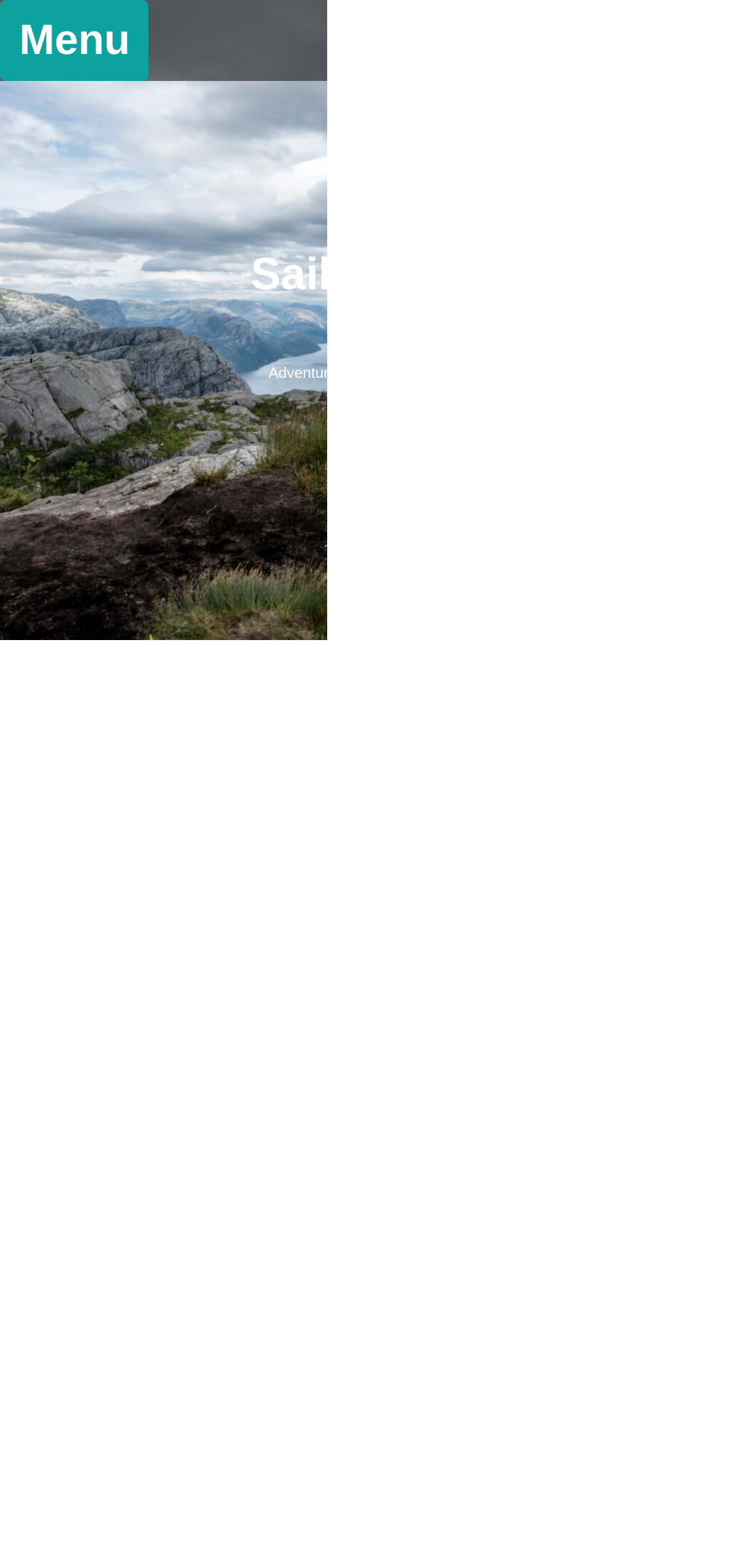Using the image as a reference, answer the following question in as much detail as possible:
Who is the author of the article?

The author of the article can be found in the header section of the webpage, where it is written 'Author: Carl'.